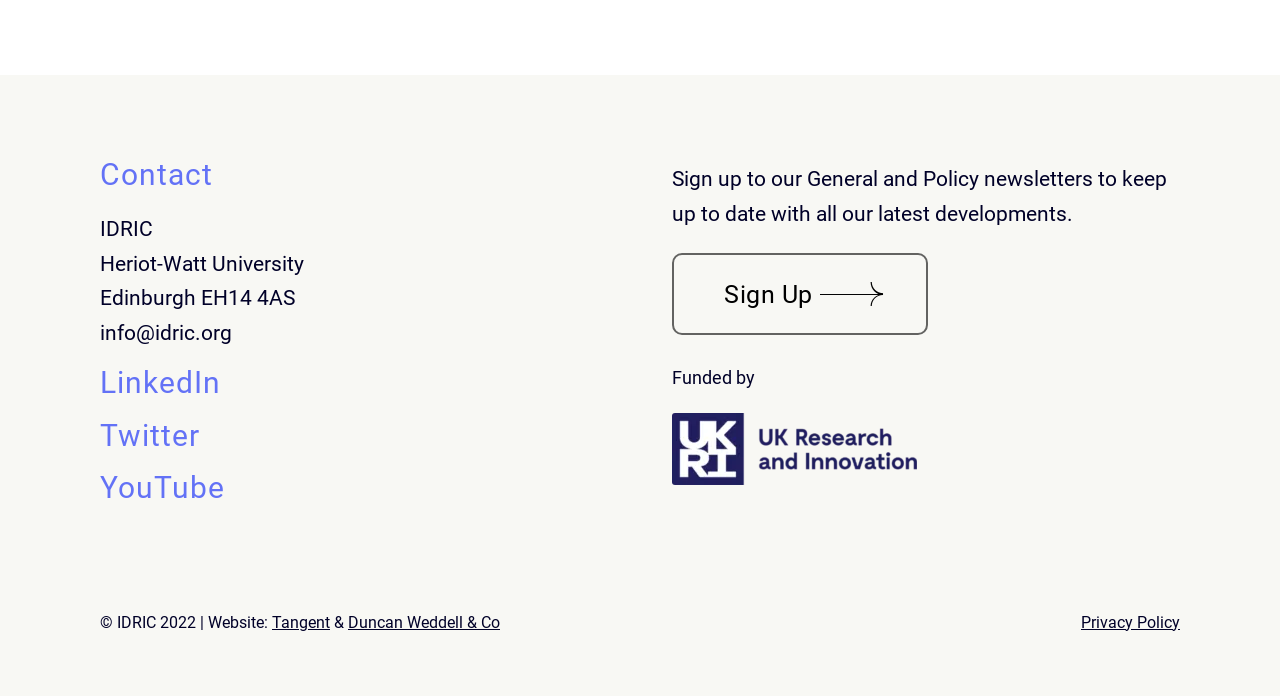Provide your answer to the question using just one word or phrase: What is the university associated with IDRIC?

Heriot-Watt University